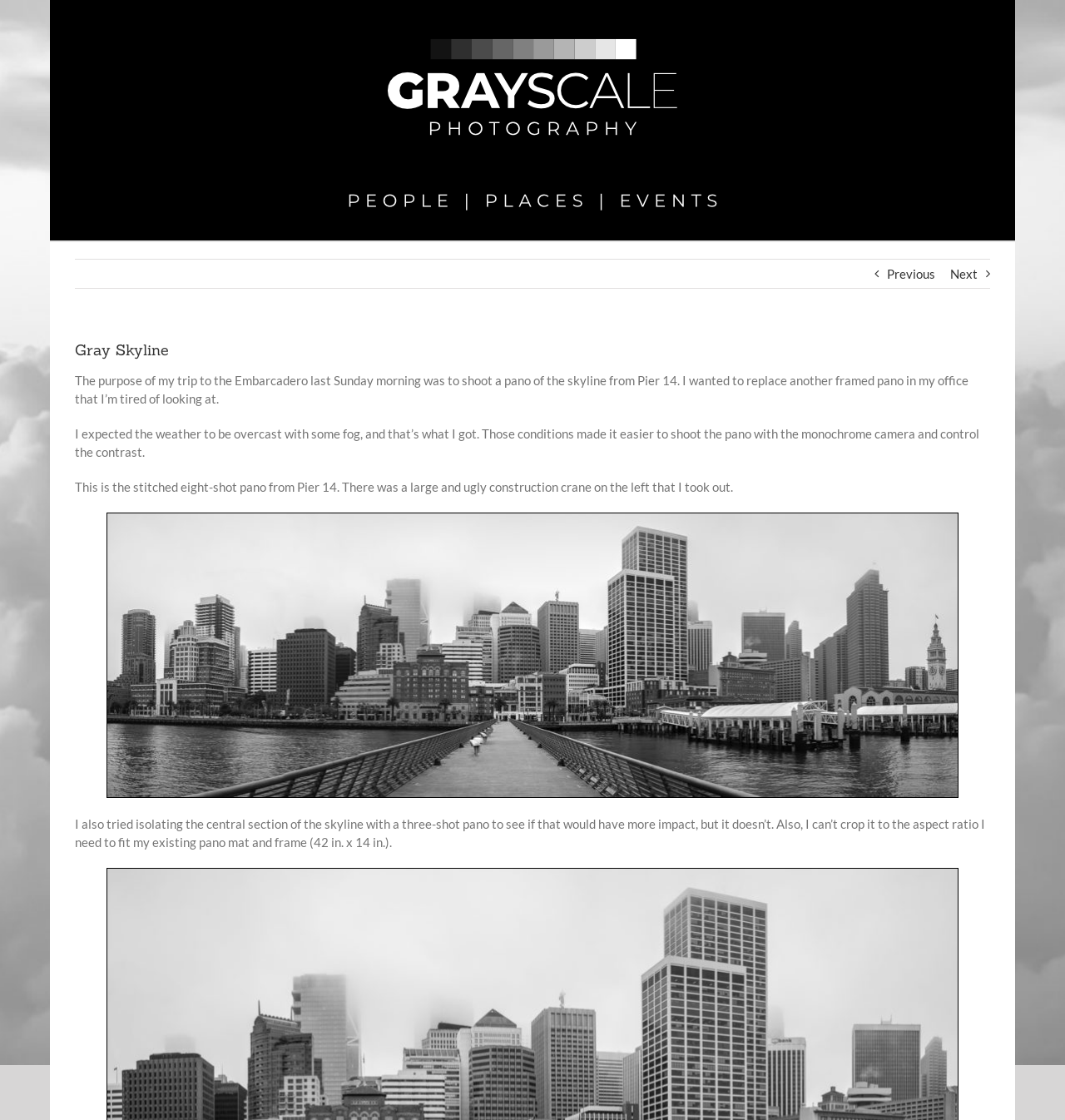What is the aspect ratio of the pano mat and frame?
Please provide a detailed and thorough answer to the question.

The aspect ratio of the pano mat and frame is 42 inches by 14 inches, as mentioned in the fourth paragraph of the webpage.